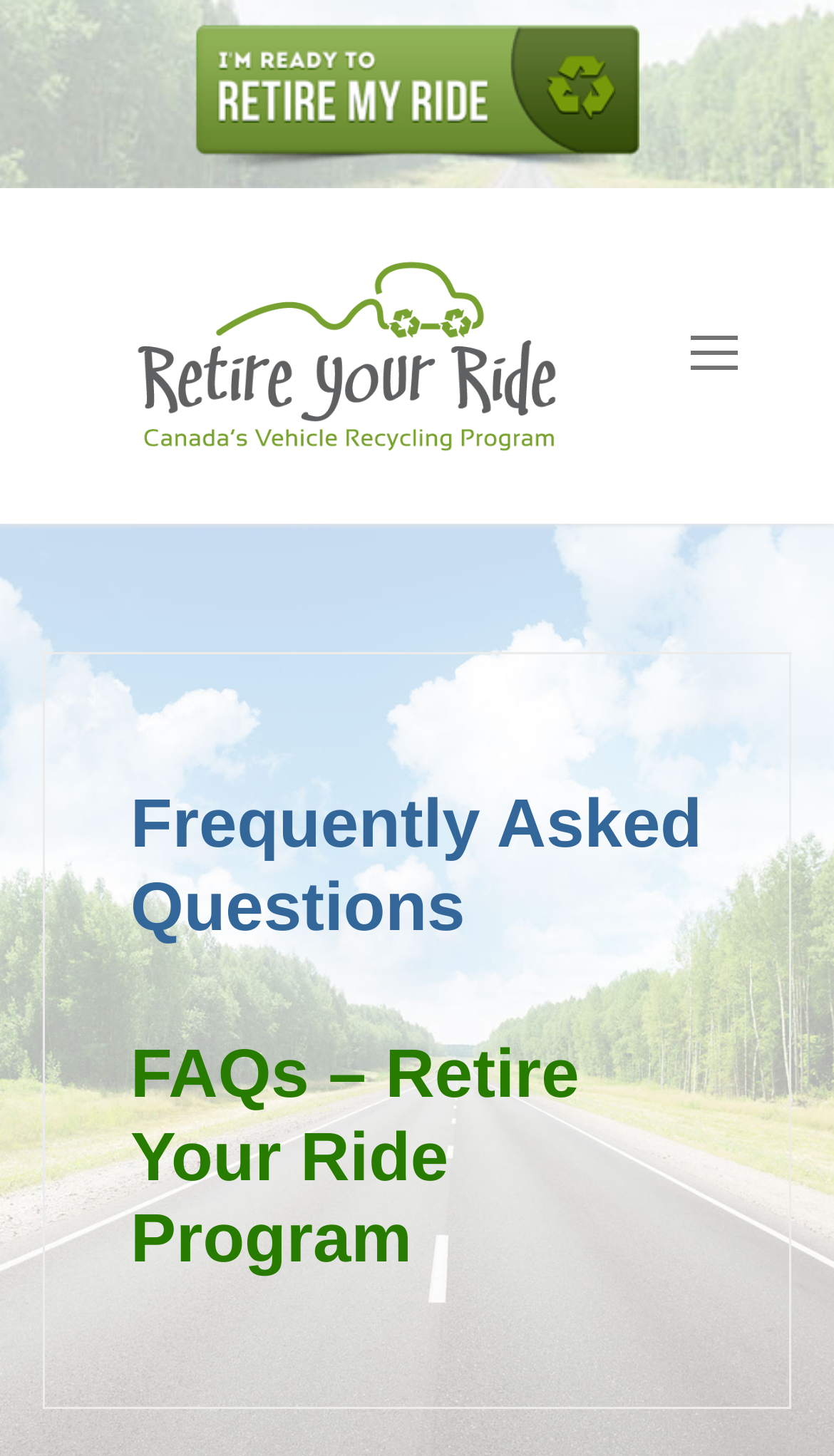Write a detailed summary of the webpage, including text, images, and layout.

The webpage is about the Car Heaven Vehicle Recycling Program, specifically its FAQ section. At the top, there is a logo image and a link to the program's main page. Below the logo, there is a prominent heading "Frequently Asked Questions" and a subheading "FAQs – Retire Your Ride Program". 

On the top right corner, there is a navigation button with an icon. The page has a total of two images, one of which is the logo, and two links, one of which is the program's main page link.